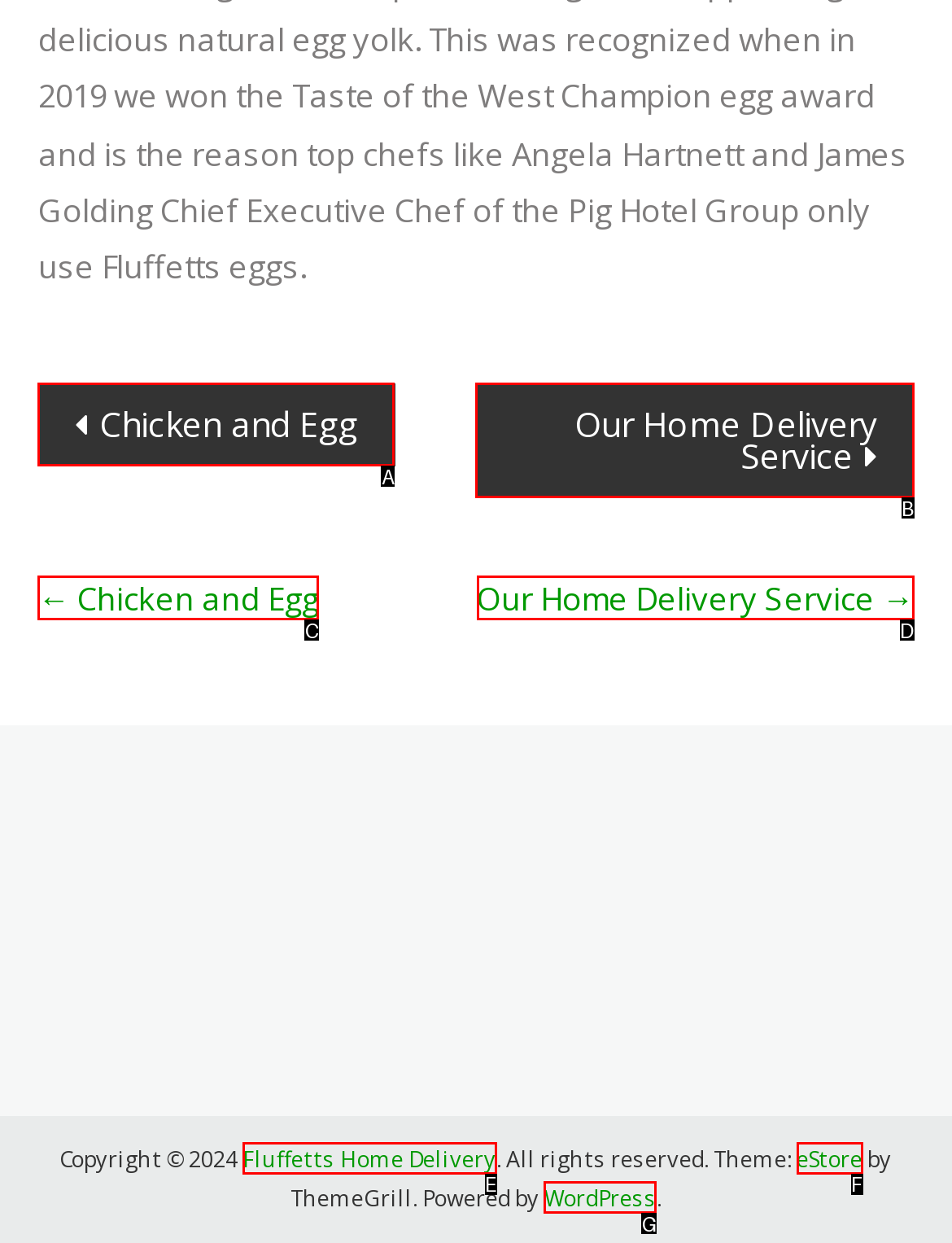Identify which HTML element aligns with the description: Fluffetts Home Delivery
Answer using the letter of the correct choice from the options available.

E